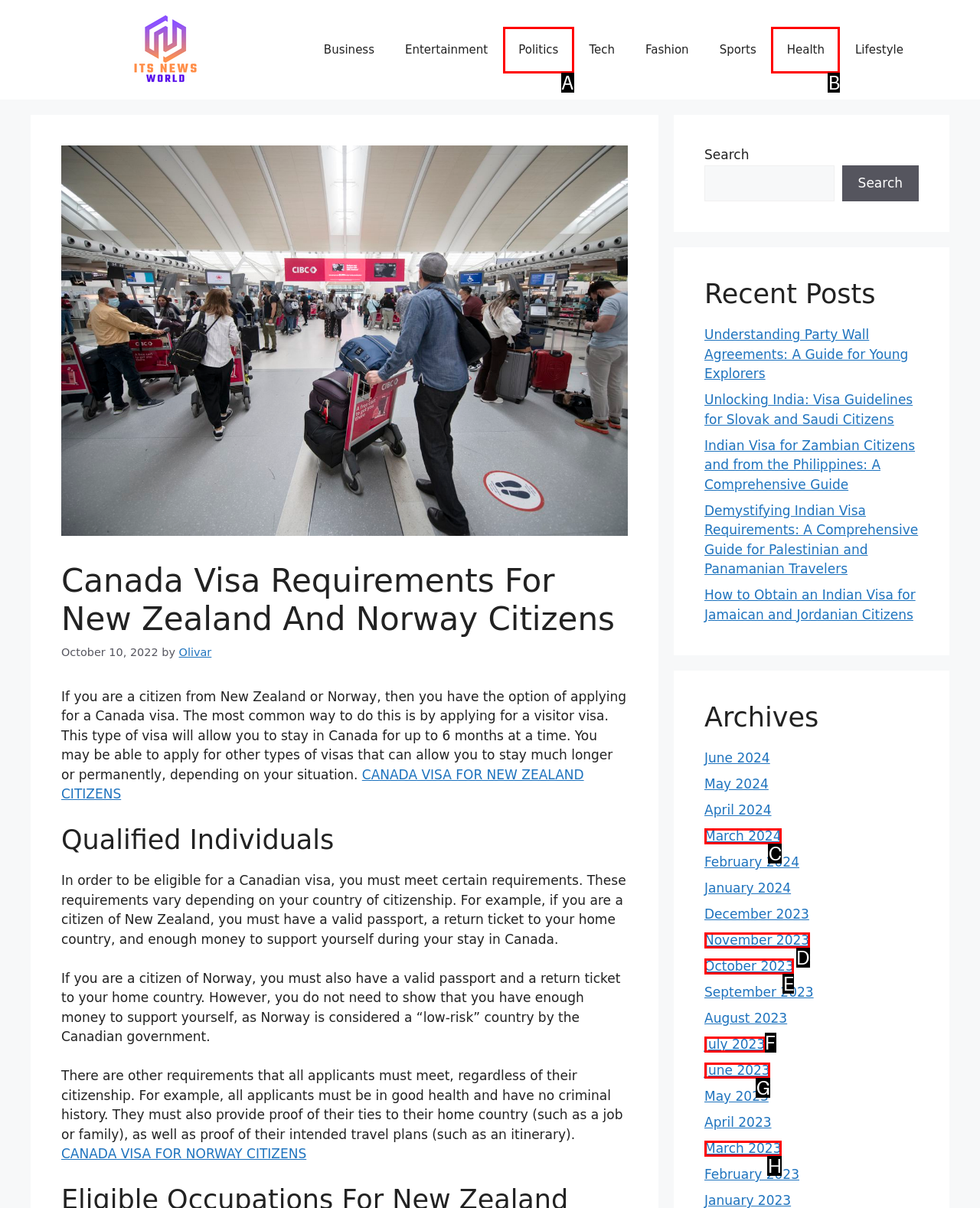Identify the HTML element that corresponds to the description: June 2023 Provide the letter of the matching option directly from the choices.

G